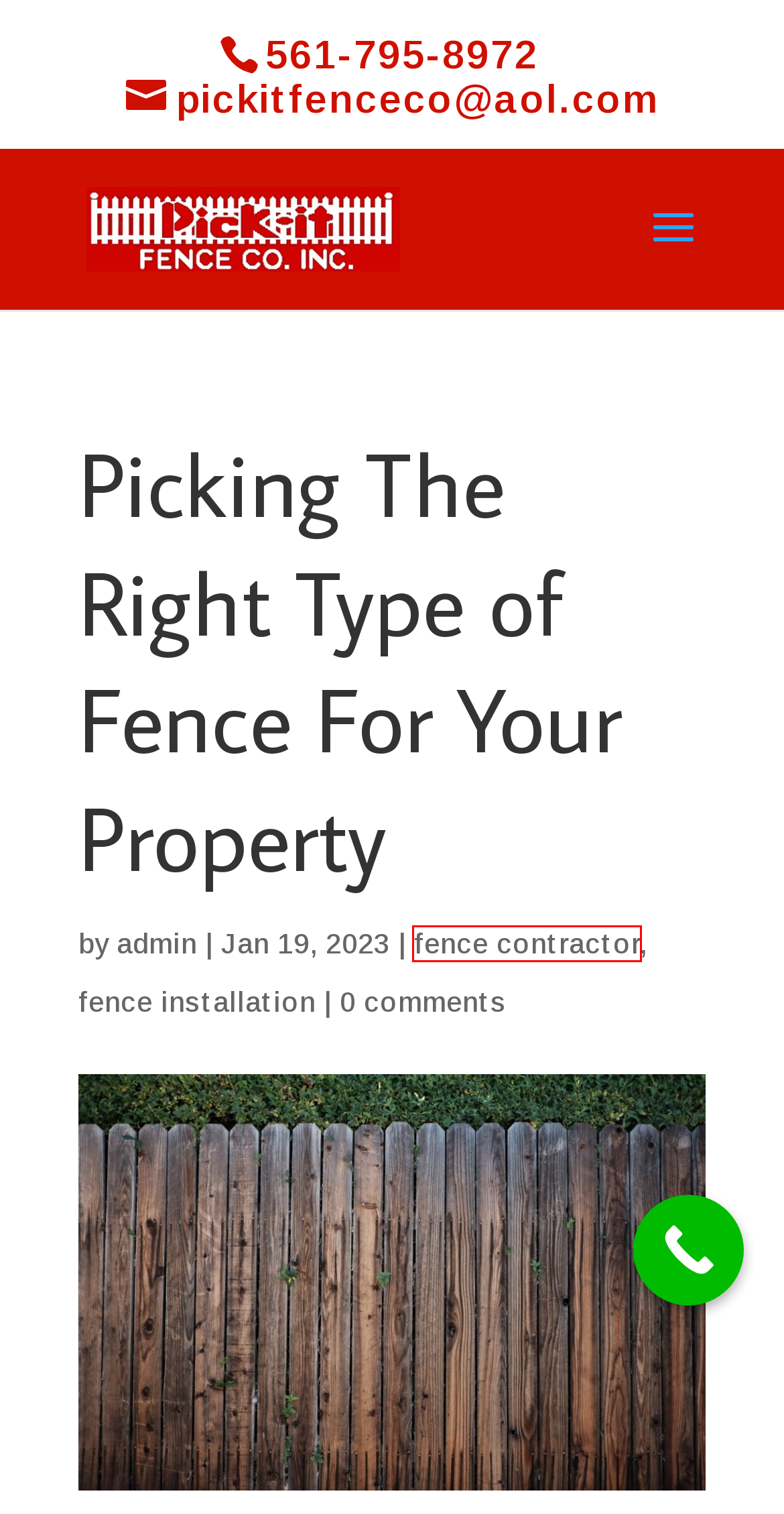You have a screenshot showing a webpage with a red bounding box highlighting an element. Choose the webpage description that best fits the new webpage after clicking the highlighted element. The descriptions are:
A. About - Pick-It Fence Company
B. admin, Author at Pick-It Fence Company
C. Preparing Your Fence for a Stormy Spring in Florida - Pick-It Fence Company
D. SEO Services for Fence Companies | Marketkeep
E. Things To Consider When Installing a Commercial Fence In Palm Beach County, FL
F. Pick-It Fence | Fence Contractors in Palm Beach County, FL
G. fence installation Archives - Pick-It Fence Company
H. fence contractor Archives - Pick-It Fence Company

H